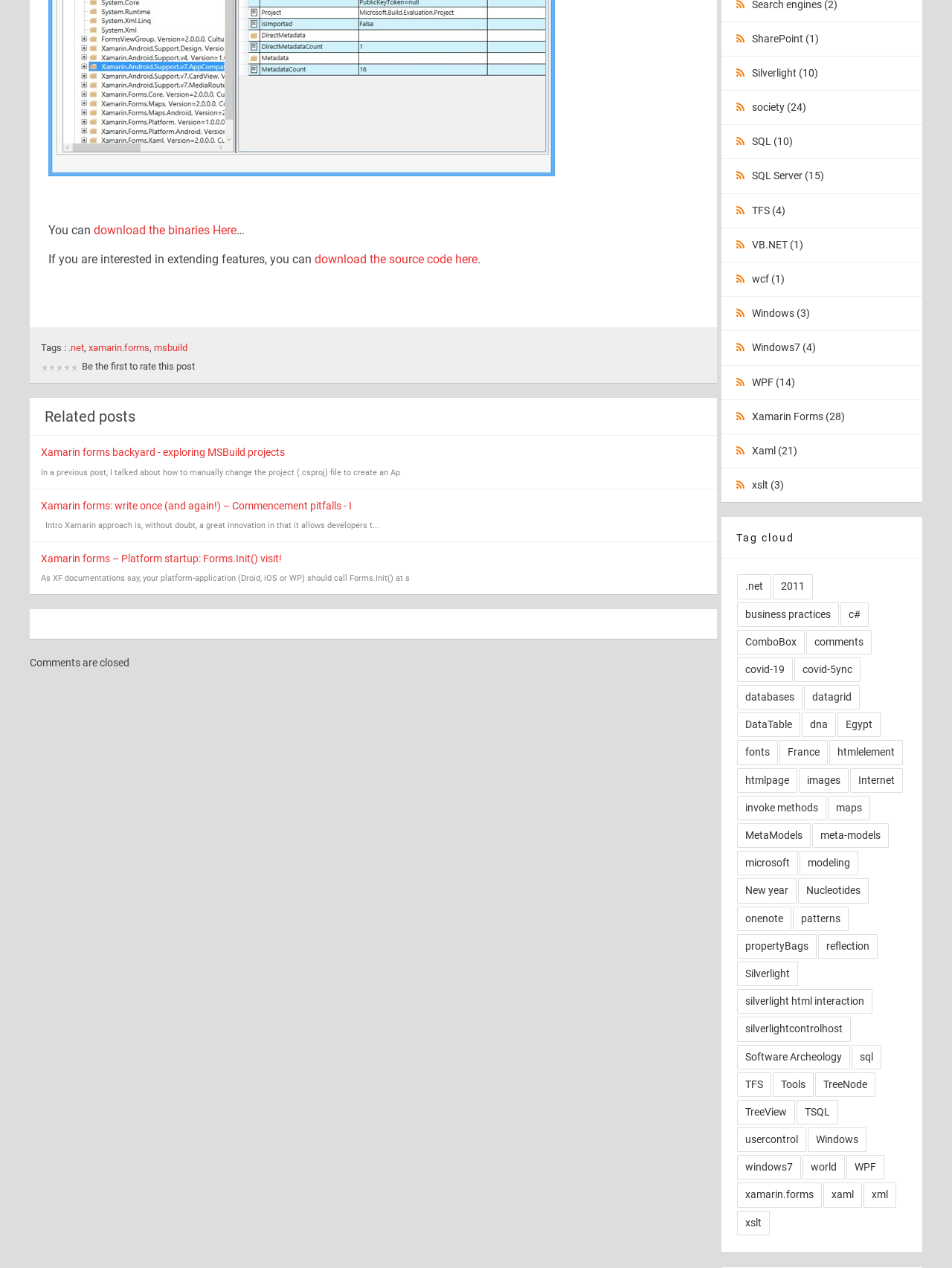Find the bounding box coordinates for the HTML element described in this sentence: "download the source code here". Provide the coordinates as four float numbers between 0 and 1, in the format [left, top, right, bottom].

[0.33, 0.199, 0.502, 0.21]